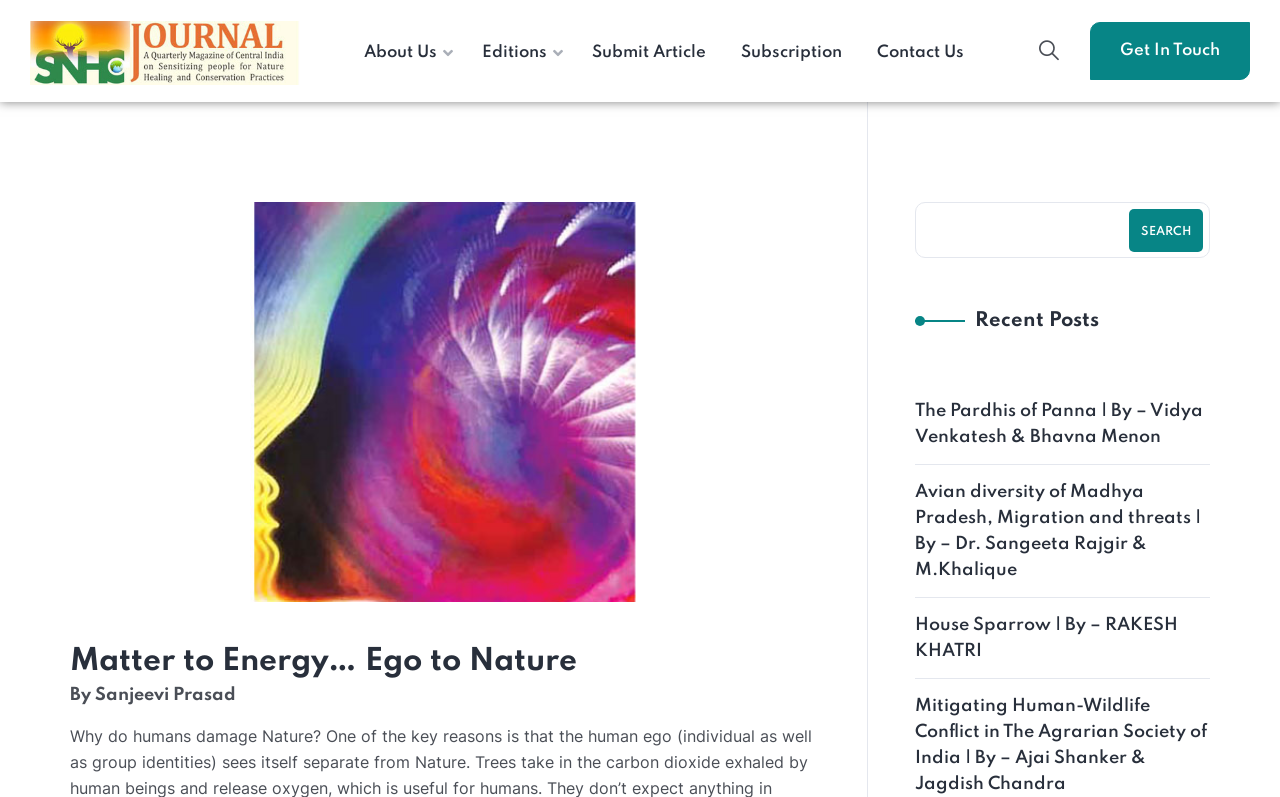Please determine the bounding box coordinates of the element's region to click in order to carry out the following instruction: "Submit an article". The coordinates should be four float numbers between 0 and 1, i.e., [left, top, right, bottom].

[0.462, 0.05, 0.551, 0.083]